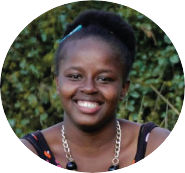What does the natural background in the image symbolize?
Look at the image and respond with a one-word or short phrase answer.

Newfound clarity and holistic change